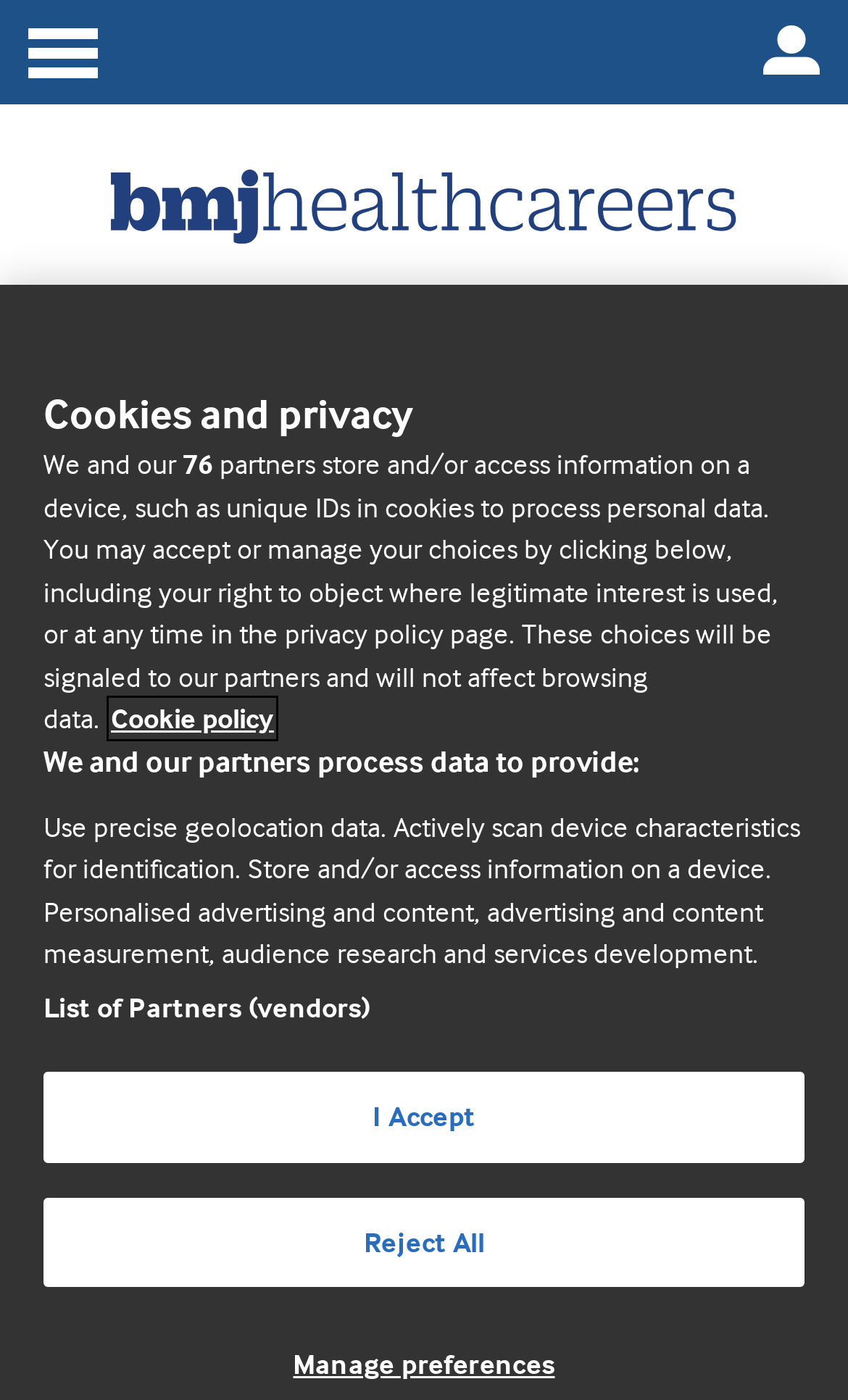Show the bounding box coordinates for the HTML element as described: "List of Partners (vendors)".

[0.051, 0.704, 0.437, 0.735]